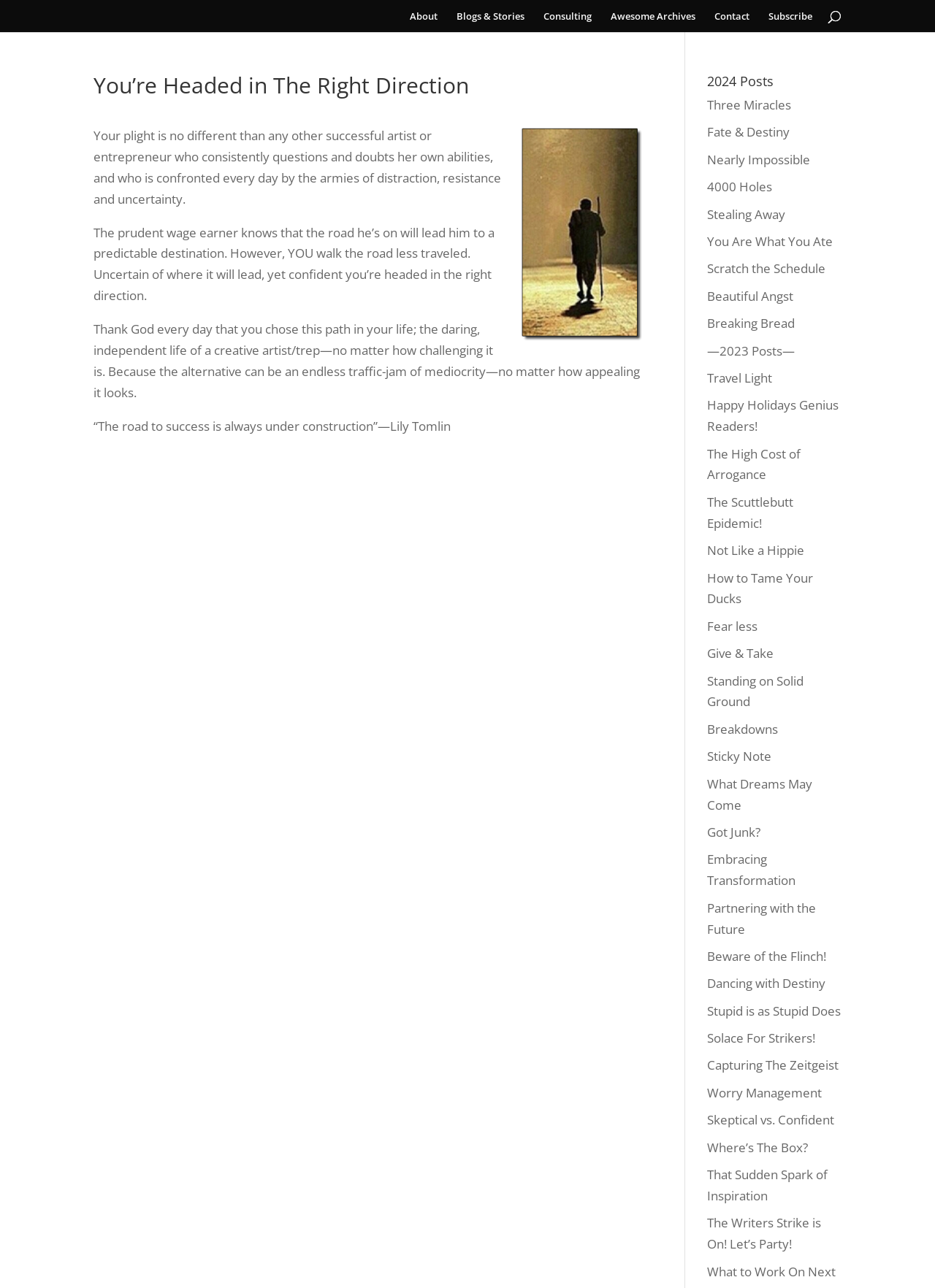Give a one-word or short phrase answer to this question: 
How many links are in the top navigation bar?

6